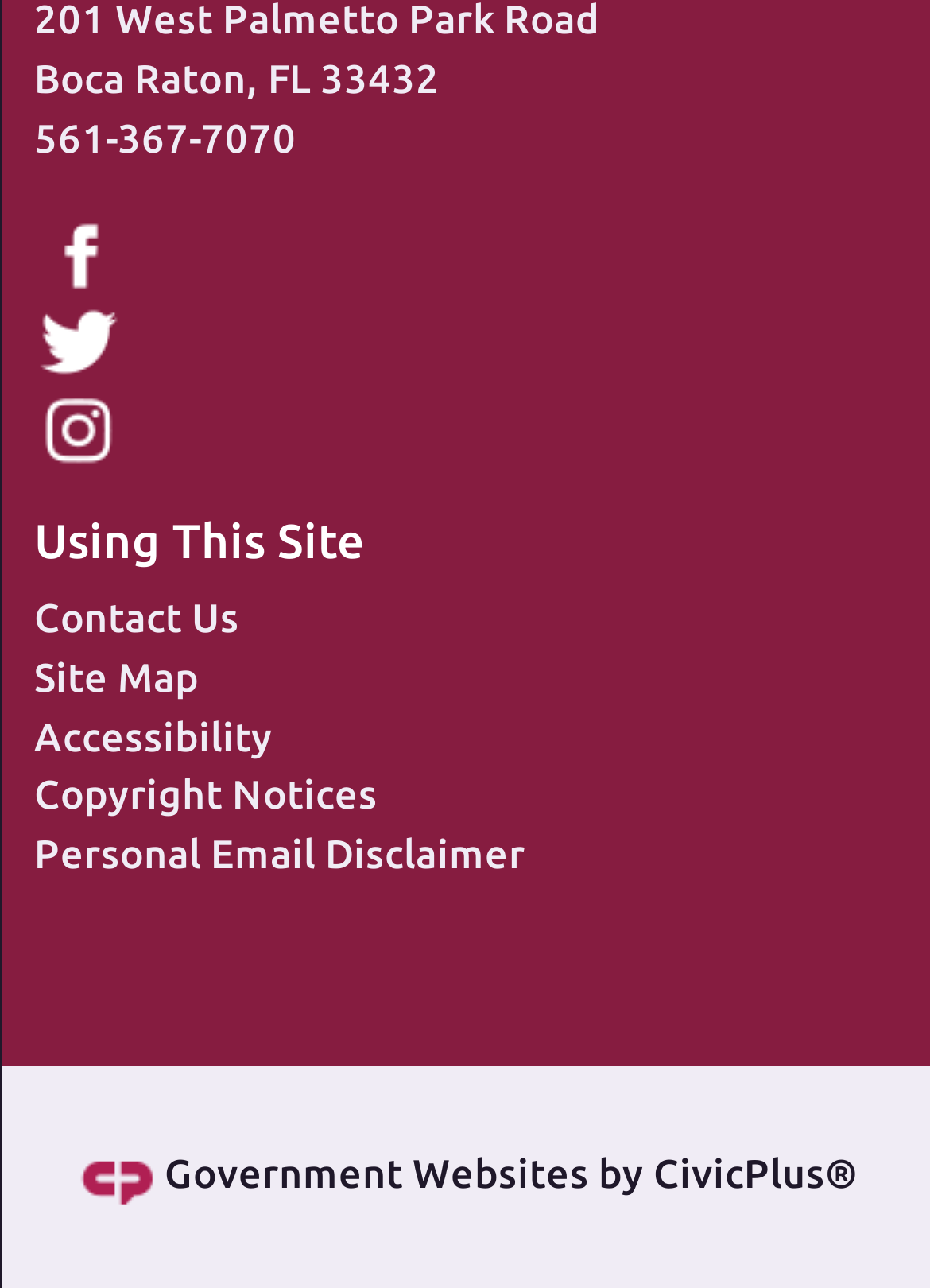Could you indicate the bounding box coordinates of the region to click in order to complete this instruction: "Check Accessibility".

[0.037, 0.555, 0.293, 0.588]